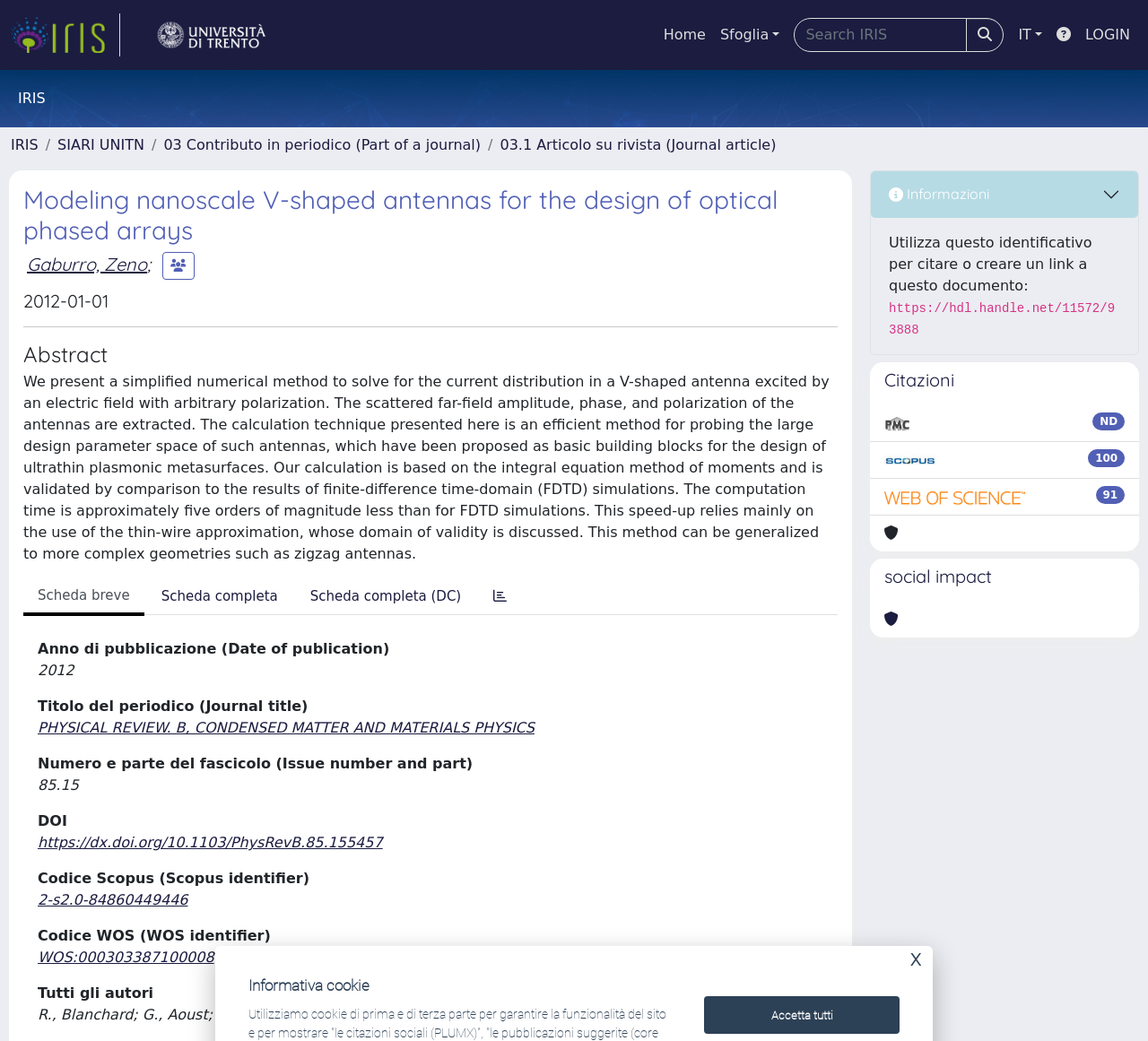What is the title of the article?
Use the image to give a comprehensive and detailed response to the question.

I found the title of the article by looking at the heading element with the text 'Modeling nanoscale V-shaped antennas for the design of optical phased arrays' which is located at the top of the webpage.